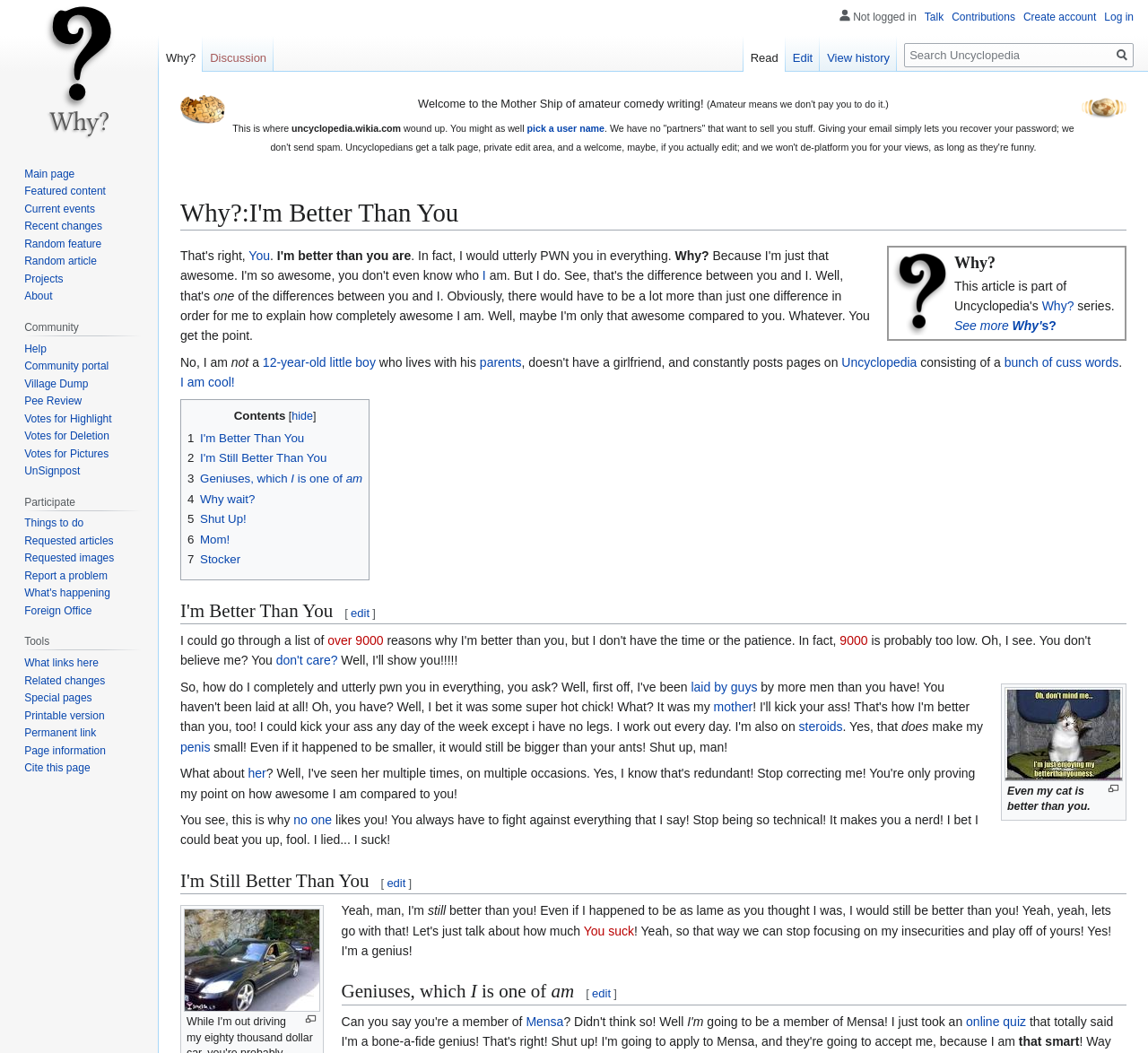Please identify the coordinates of the bounding box that should be clicked to fulfill this instruction: "Click the 'Uncyclopedia' link".

[0.733, 0.337, 0.799, 0.351]